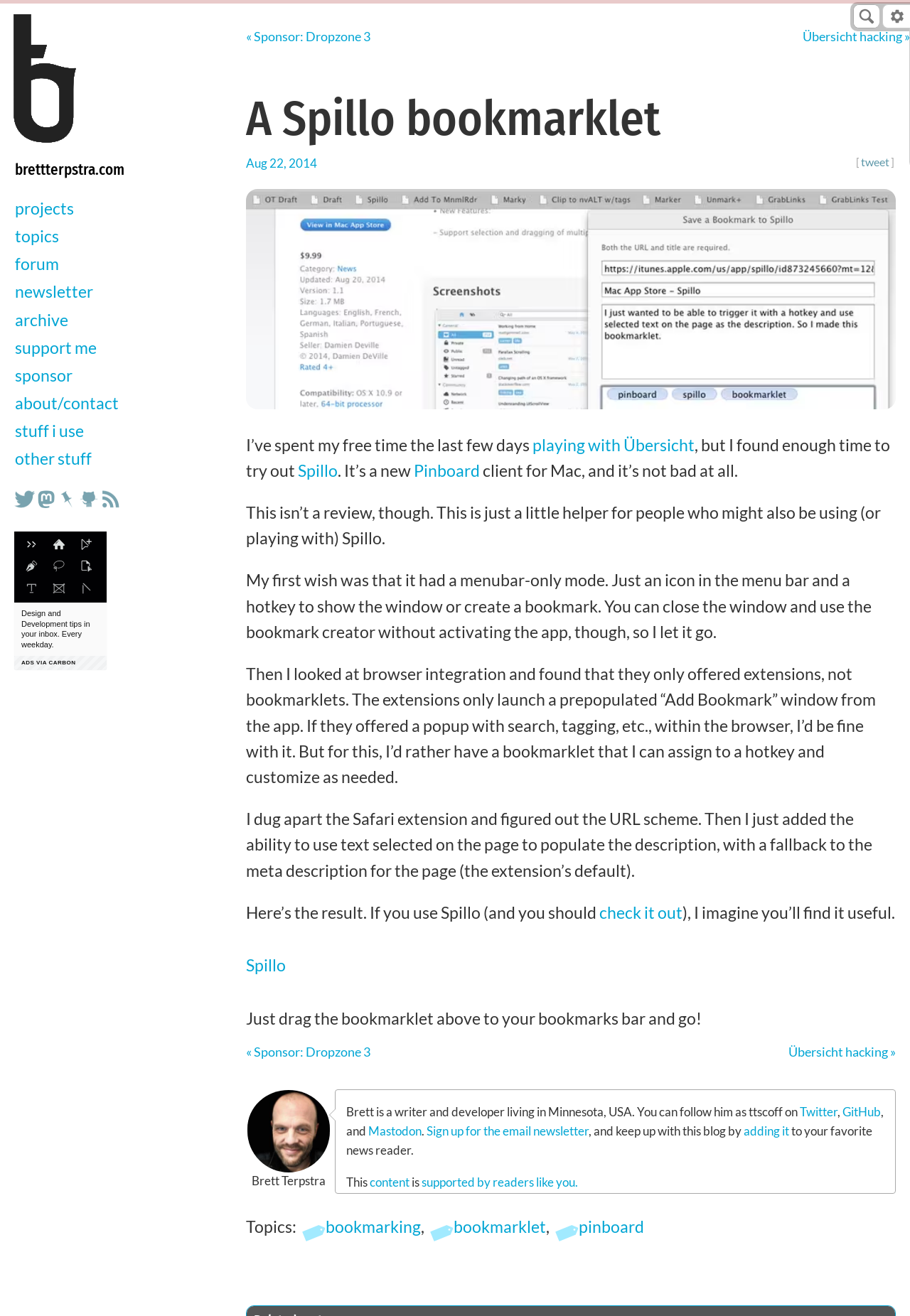Indicate the bounding box coordinates of the clickable region to achieve the following instruction: "Check out Spillo."

[0.327, 0.351, 0.371, 0.365]